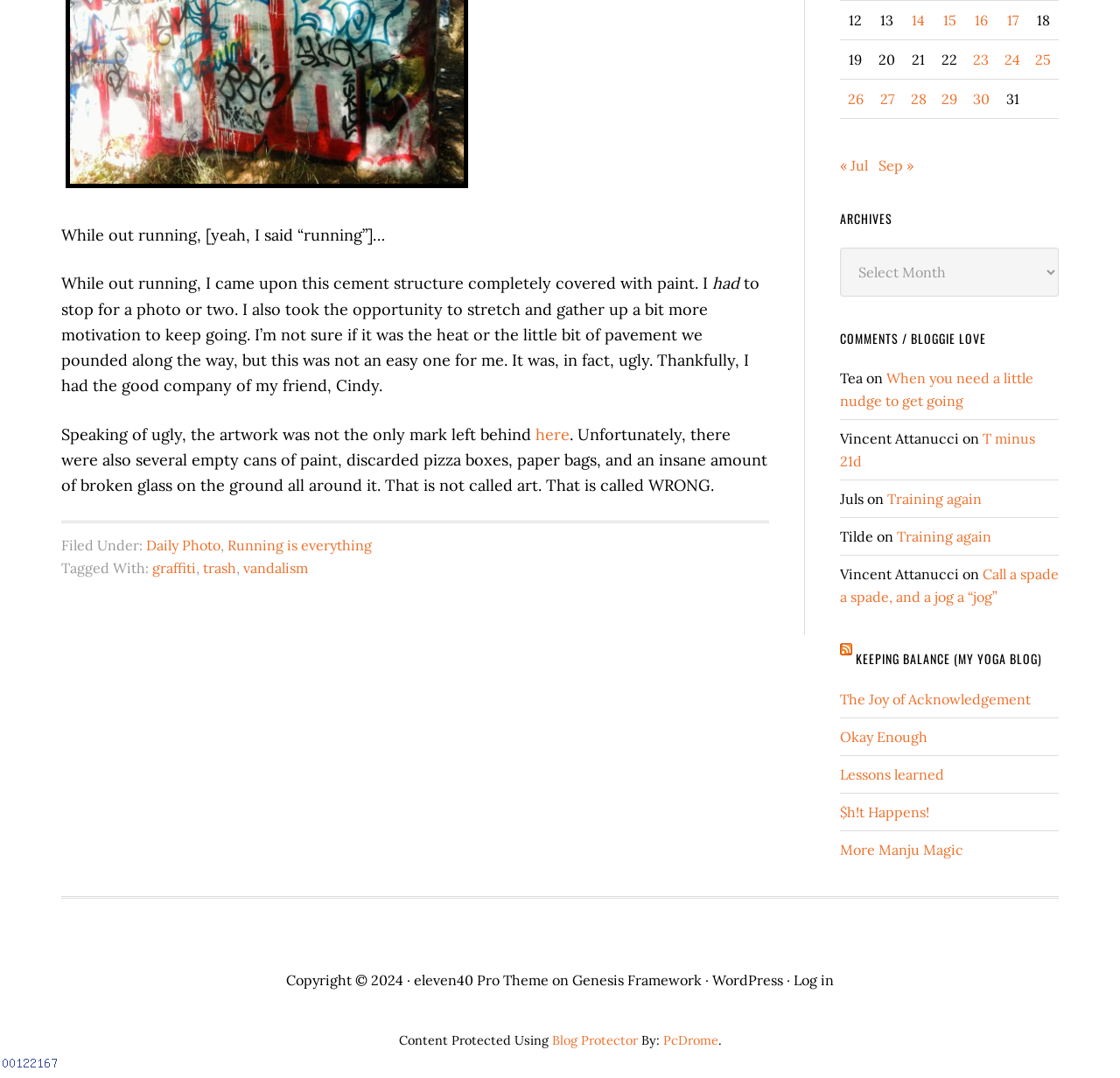Determine the bounding box of the UI element mentioned here: "name="query" placeholder="91 503 453 карточки"". The coordinates must be in the format [left, top, right, bottom] with values ranging from 0 to 1.

None